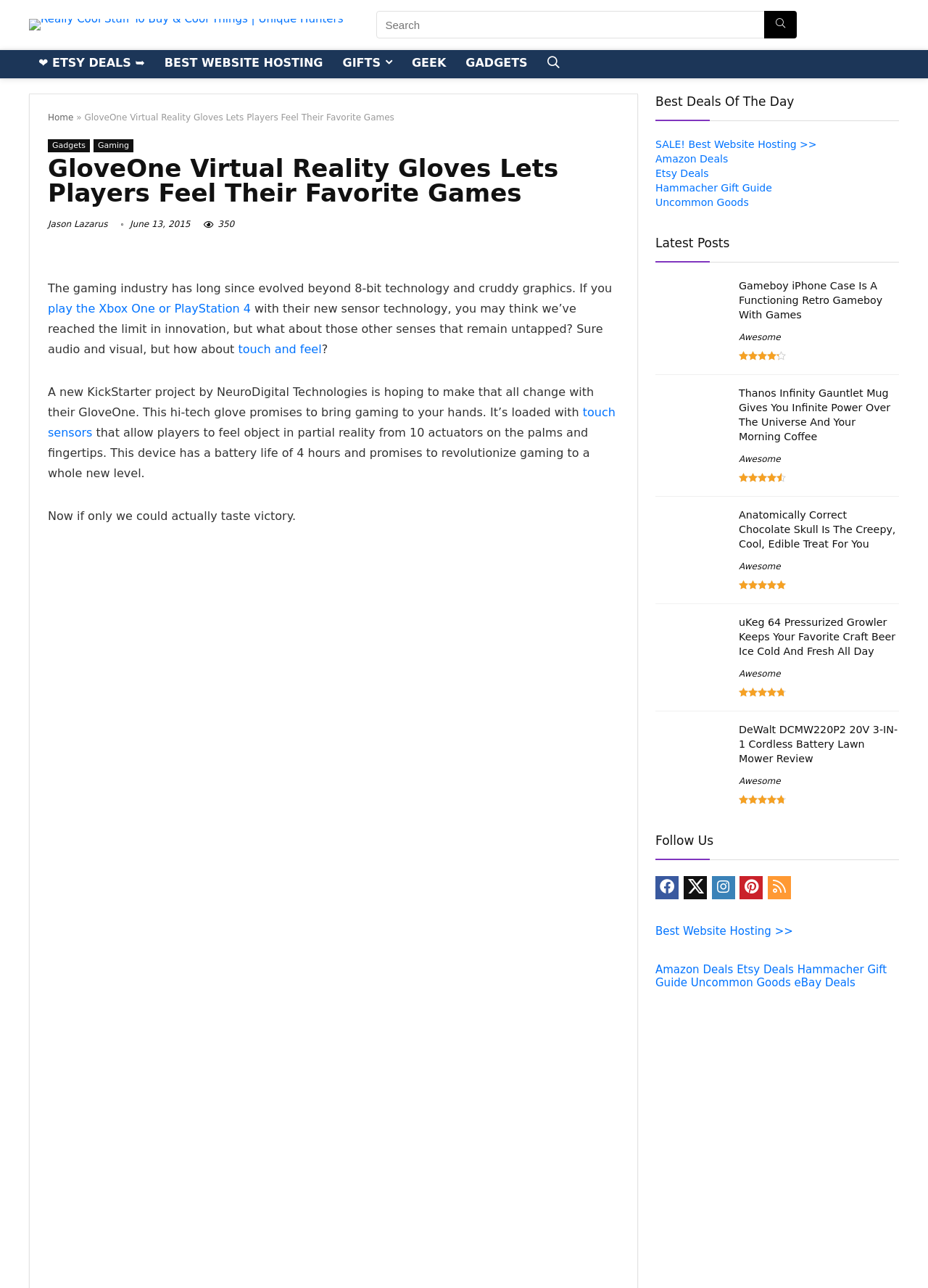What is the author's name of the article?
Please look at the screenshot and answer in one word or a short phrase.

Jason Lazarus